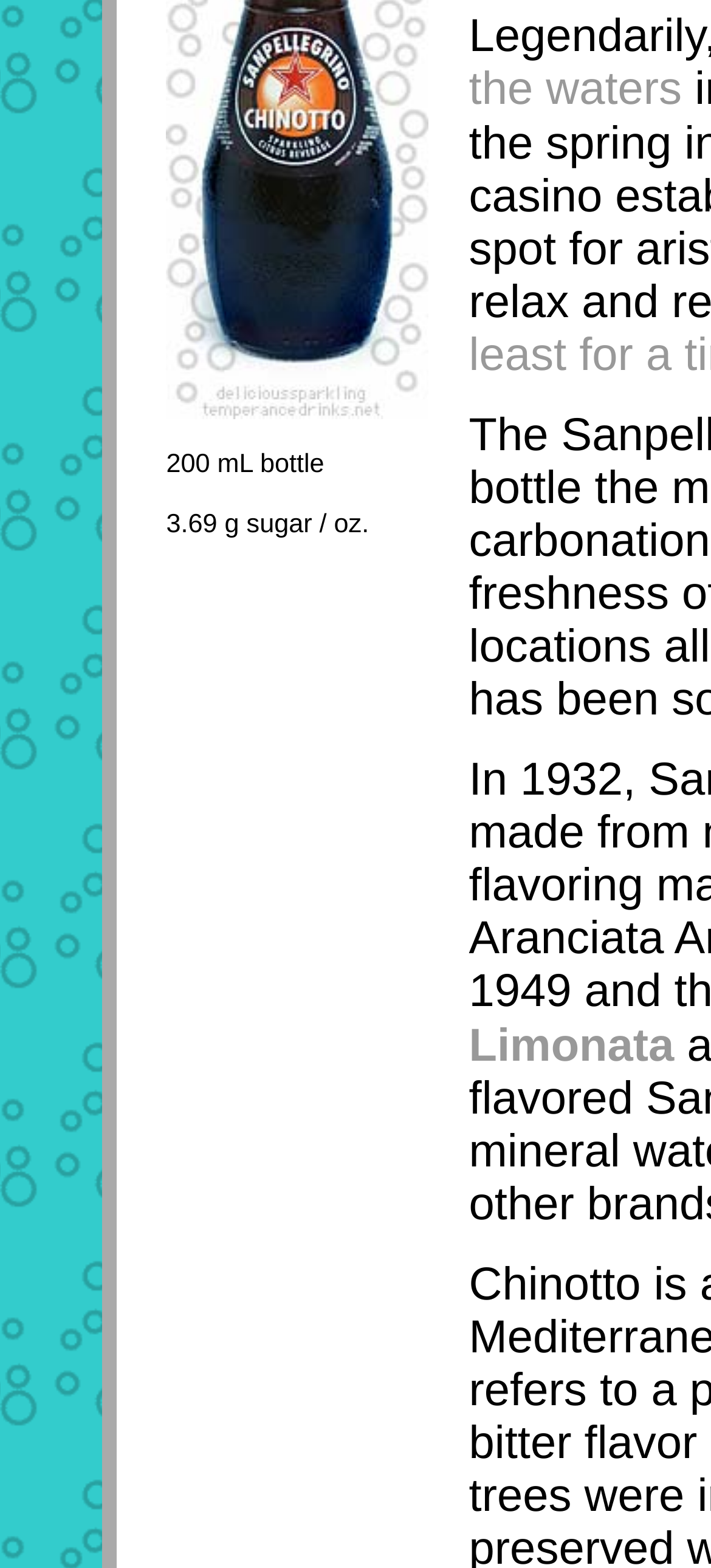Determine the bounding box for the UI element that matches this description: "Limonata".

[0.659, 0.65, 0.948, 0.683]